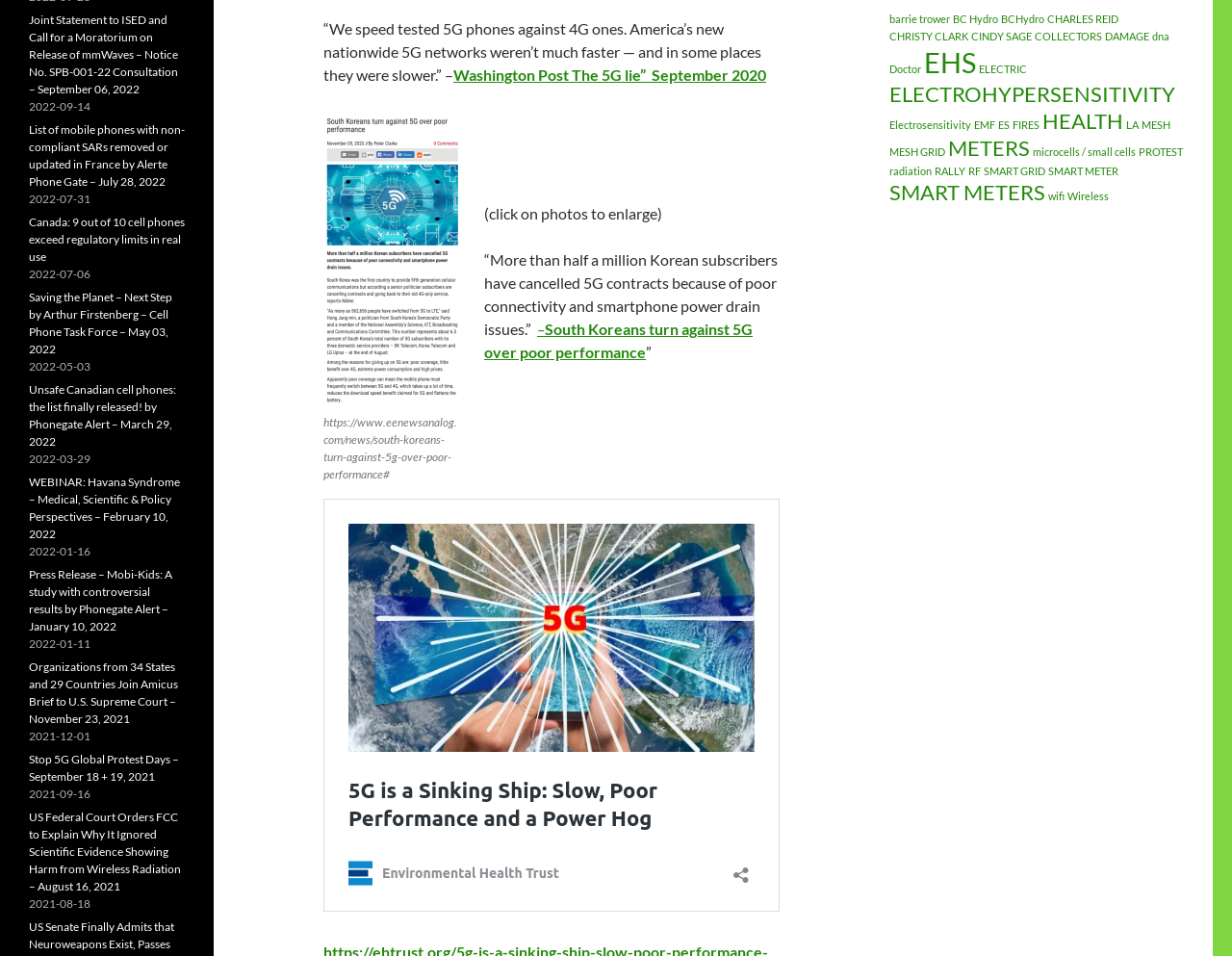Extract the bounding box coordinates for the UI element described as: "Doctor".

[0.722, 0.065, 0.748, 0.079]